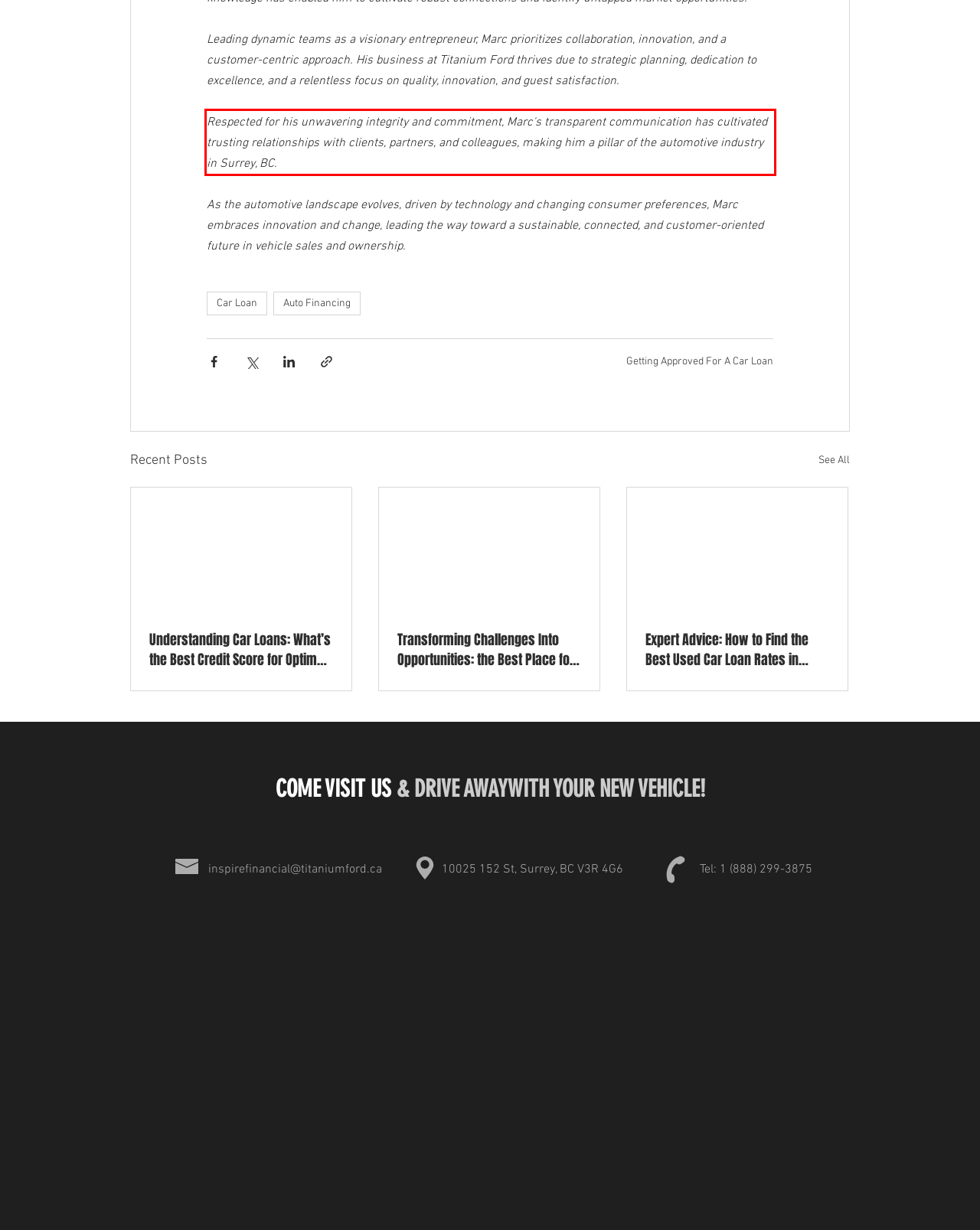There is a UI element on the webpage screenshot marked by a red bounding box. Extract and generate the text content from within this red box.

Respected for his unwavering integrity and commitment, Marc's transparent communication has cultivated trusting relationships with clients, partners, and colleagues, making him a pillar of the automotive industry in Surrey, BC.